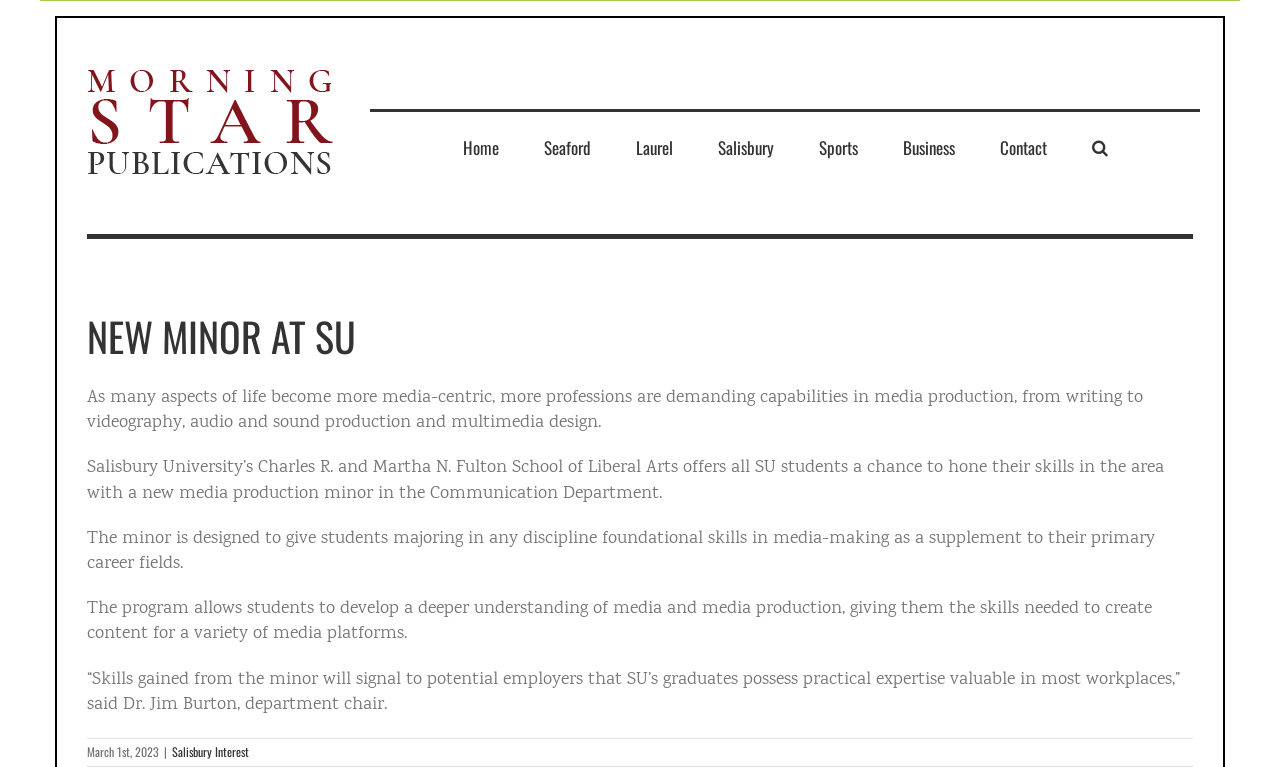Bounding box coordinates are specified in the format (top-left x, top-left y, bottom-right x, bottom-right y). All values are floating point numbers bounded between 0 and 1. Please provide the bounding box coordinate of the region this sentence describes: Laurel

[0.496, 0.146, 0.525, 0.237]